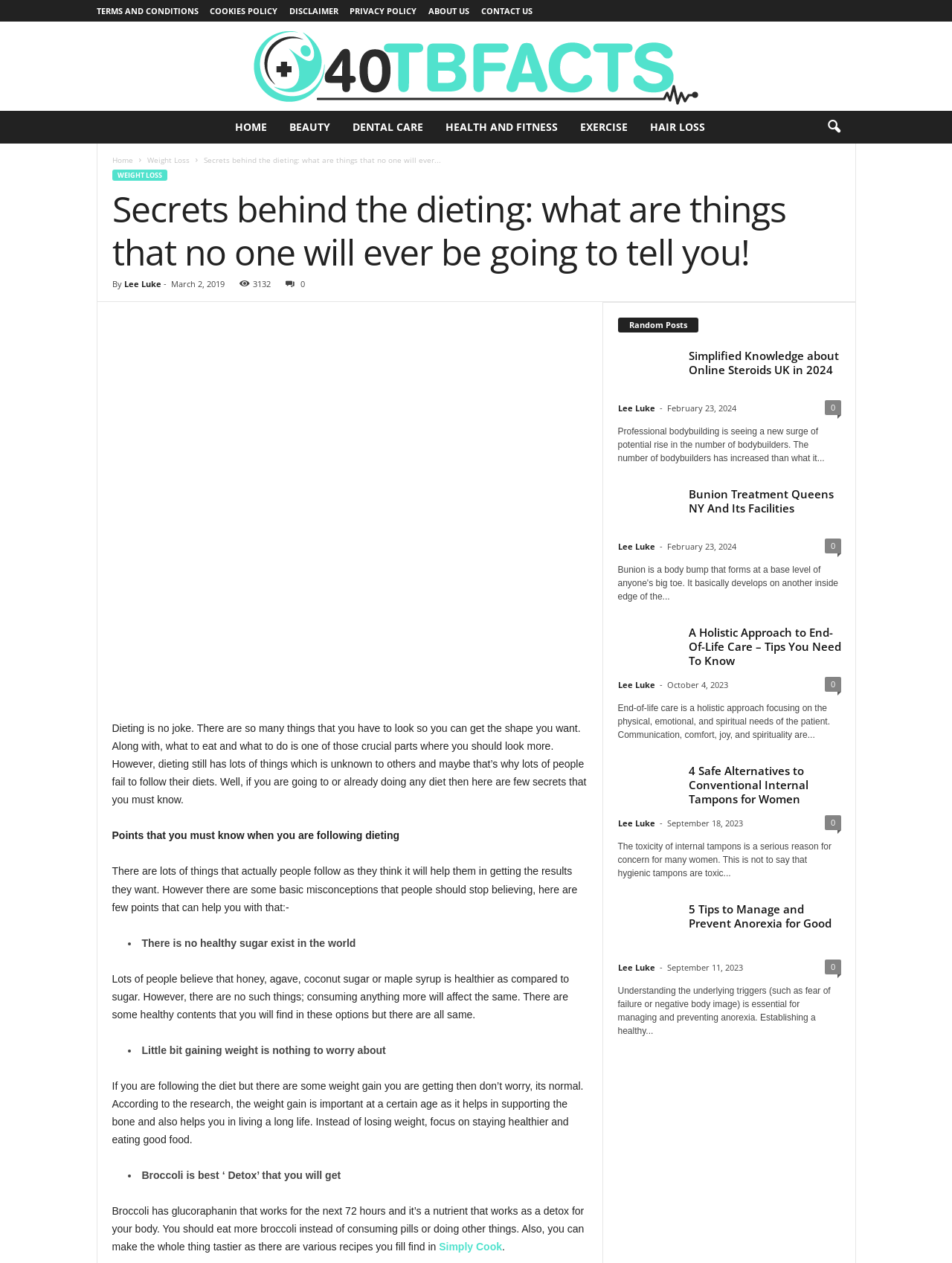Please find the bounding box coordinates of the element that must be clicked to perform the given instruction: "read the article about dieting". The coordinates should be four float numbers from 0 to 1, i.e., [left, top, right, bottom].

[0.118, 0.572, 0.616, 0.638]